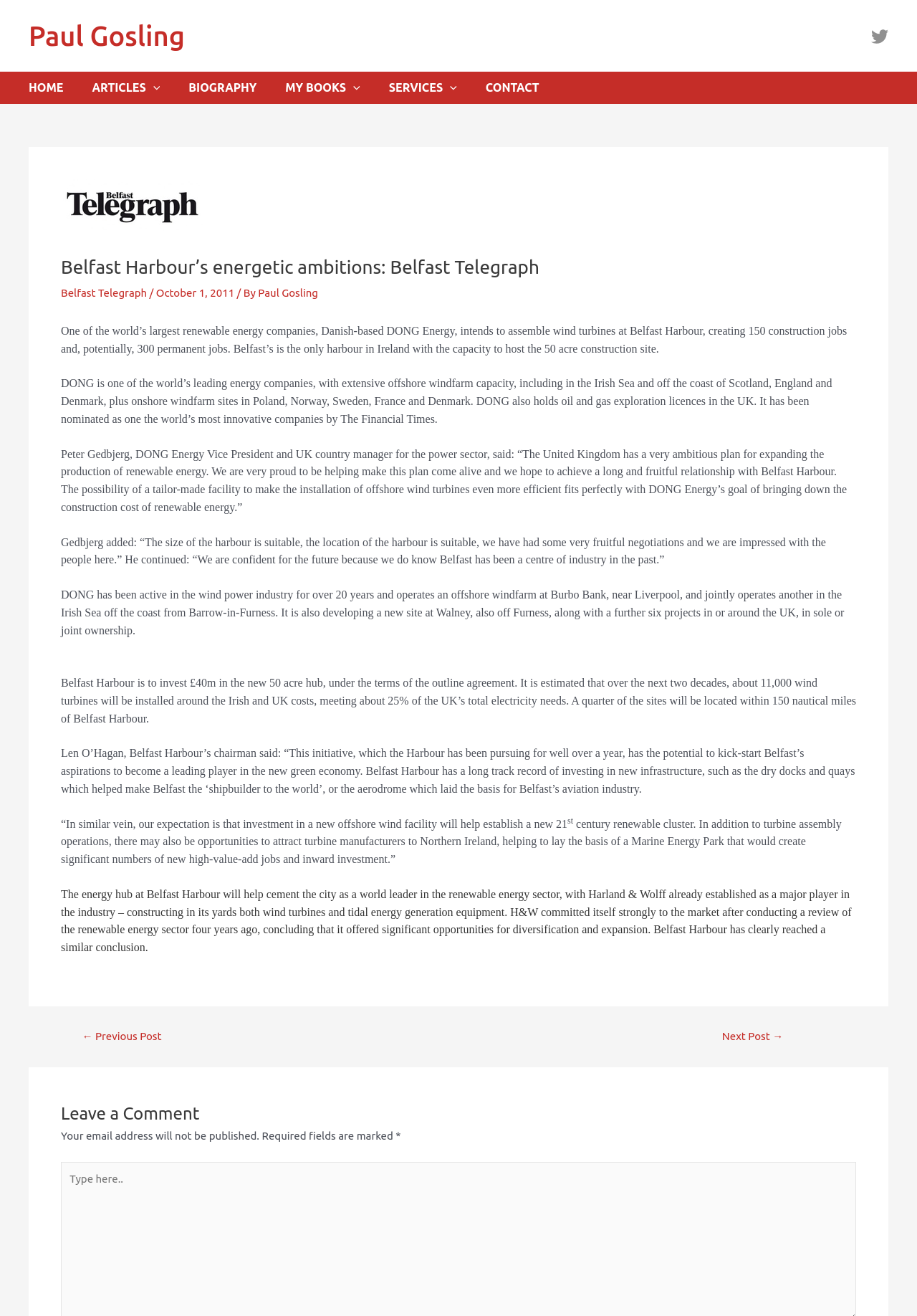Locate the bounding box coordinates of the element to click to perform the following action: 'Click on the 'HOME' link'. The coordinates should be given as four float values between 0 and 1, in the form of [left, top, right, bottom].

[0.031, 0.054, 0.1, 0.079]